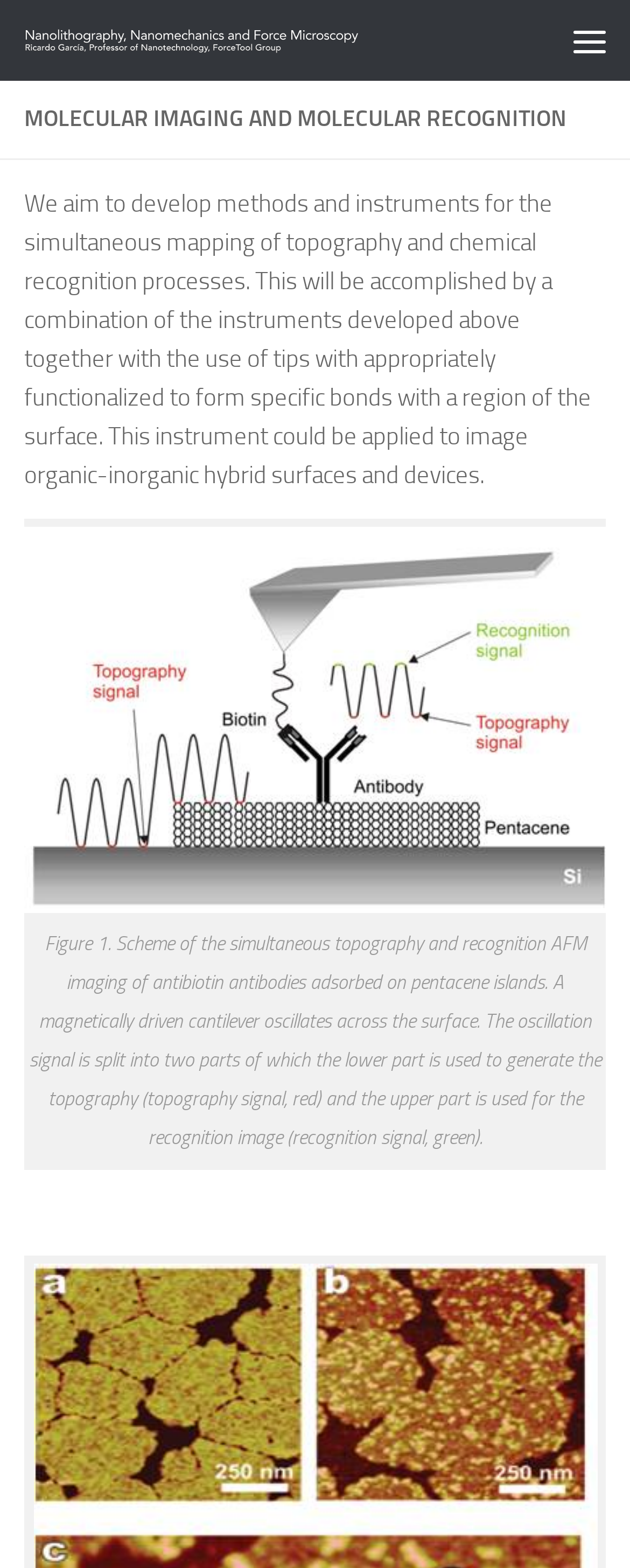What is the instrument capable of imaging?
Can you offer a detailed and complete answer to this question?

The instrument developed by the ForceTool Group is capable of imaging organic-inorganic hybrid surfaces and devices, which is a potential application of the simultaneous mapping of topography and chemical recognition processes.